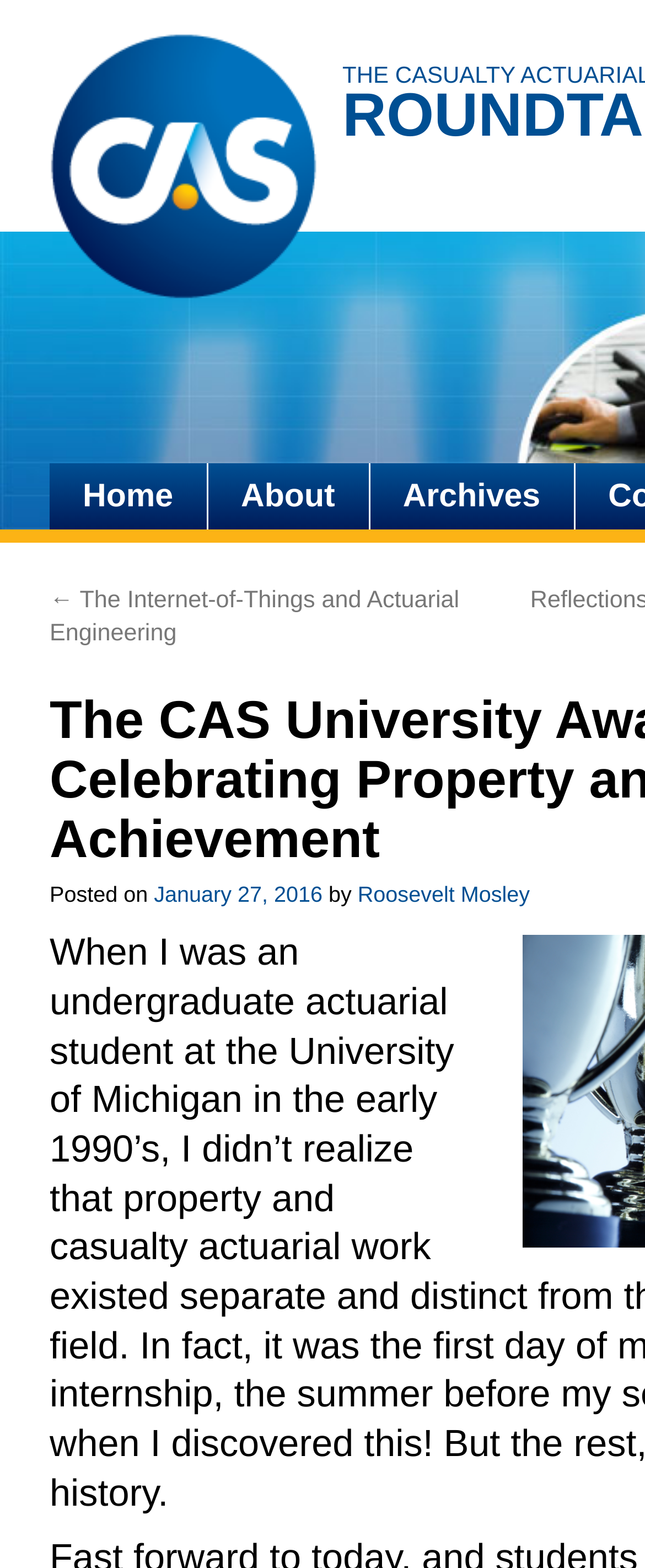Please identify and generate the text content of the webpage's main heading.

The CAS University Award Program: Celebrating Property and Casualty Achievement